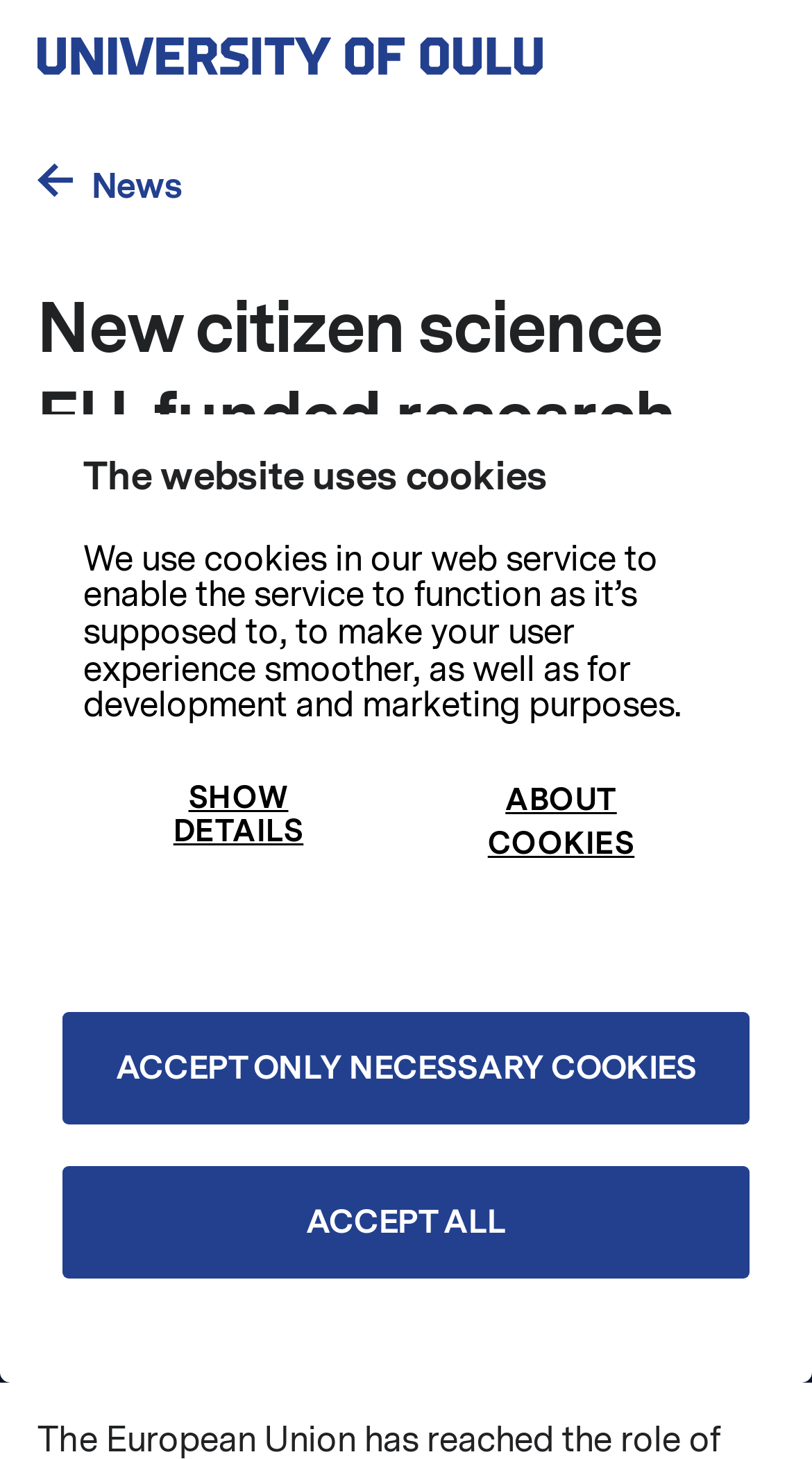Using the information in the image, could you please answer the following question in detail:
What is the purpose of the cookies on this website?

I found the answer by looking at the dialog box that appears on the webpage, which mentions the purpose of the cookies. The text says 'We use cookies in our web service to enable the service to function as it’s supposed to, to make your user experience smoother, as well as for development and marketing purposes.' This indicates that the cookies are used for these four purposes.